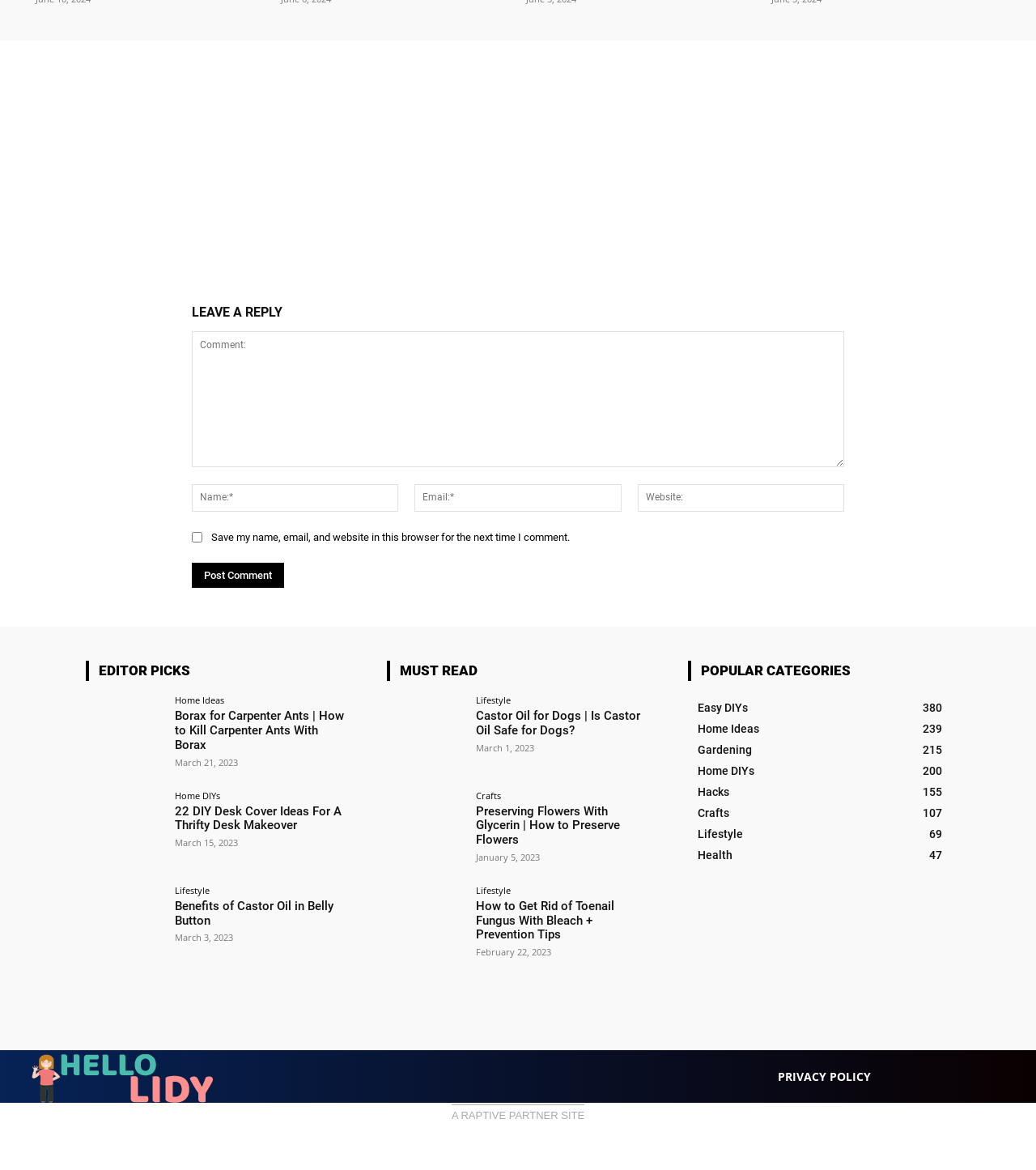Please locate the bounding box coordinates of the element that should be clicked to complete the given instruction: "Enter your name".

[0.185, 0.414, 0.385, 0.437]